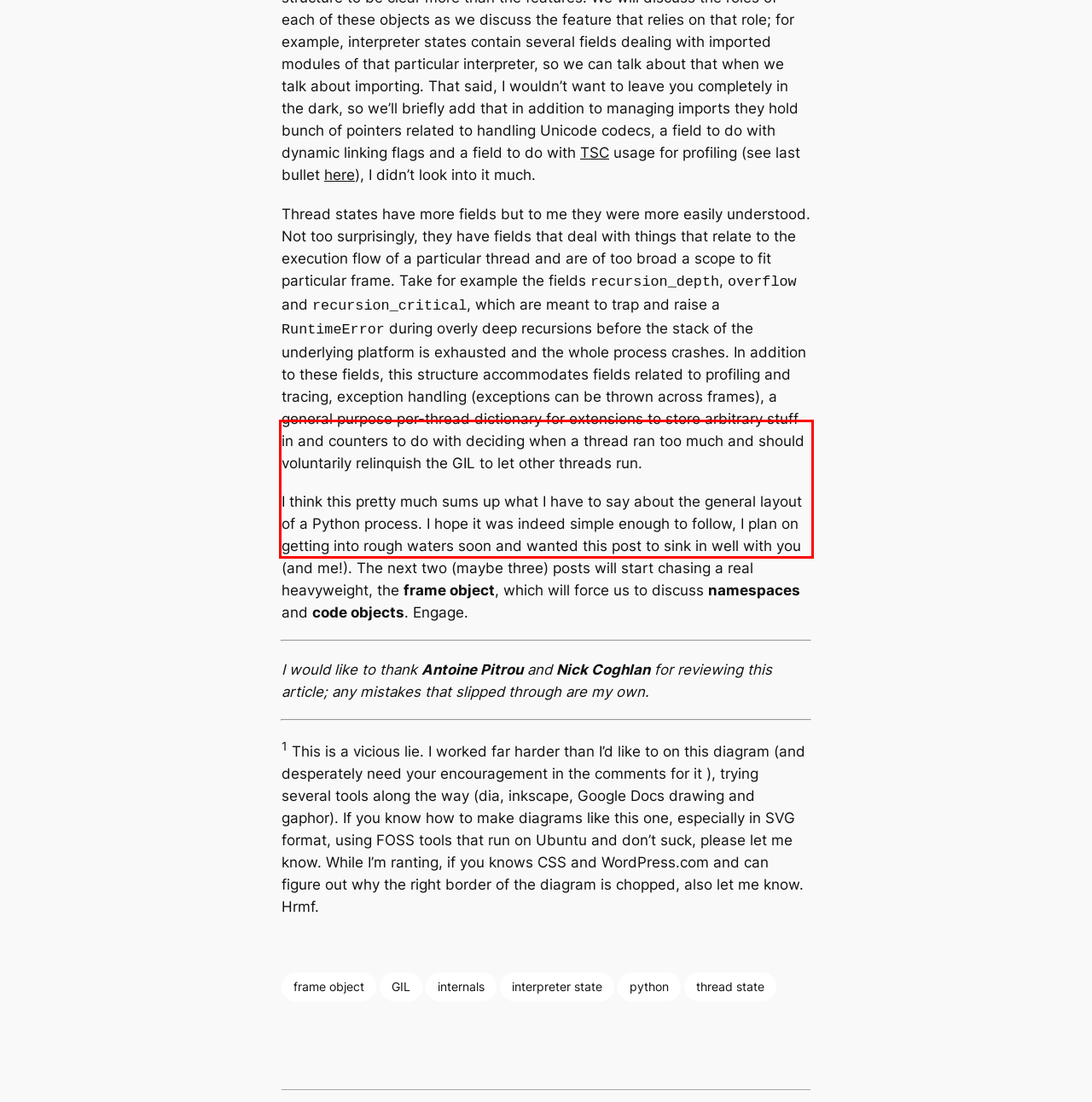From the provided screenshot, extract the text content that is enclosed within the red bounding box.

I think this pretty much sums up what I have to say about the general layout of a Python process. I hope it was indeed simple enough to follow, I plan on getting into rough waters soon and wanted this post to sink in well with you (and me!). The next two (maybe three) posts will start chasing a real heavyweight, the frame object, which will force us to discuss namespaces and code objects. Engage.